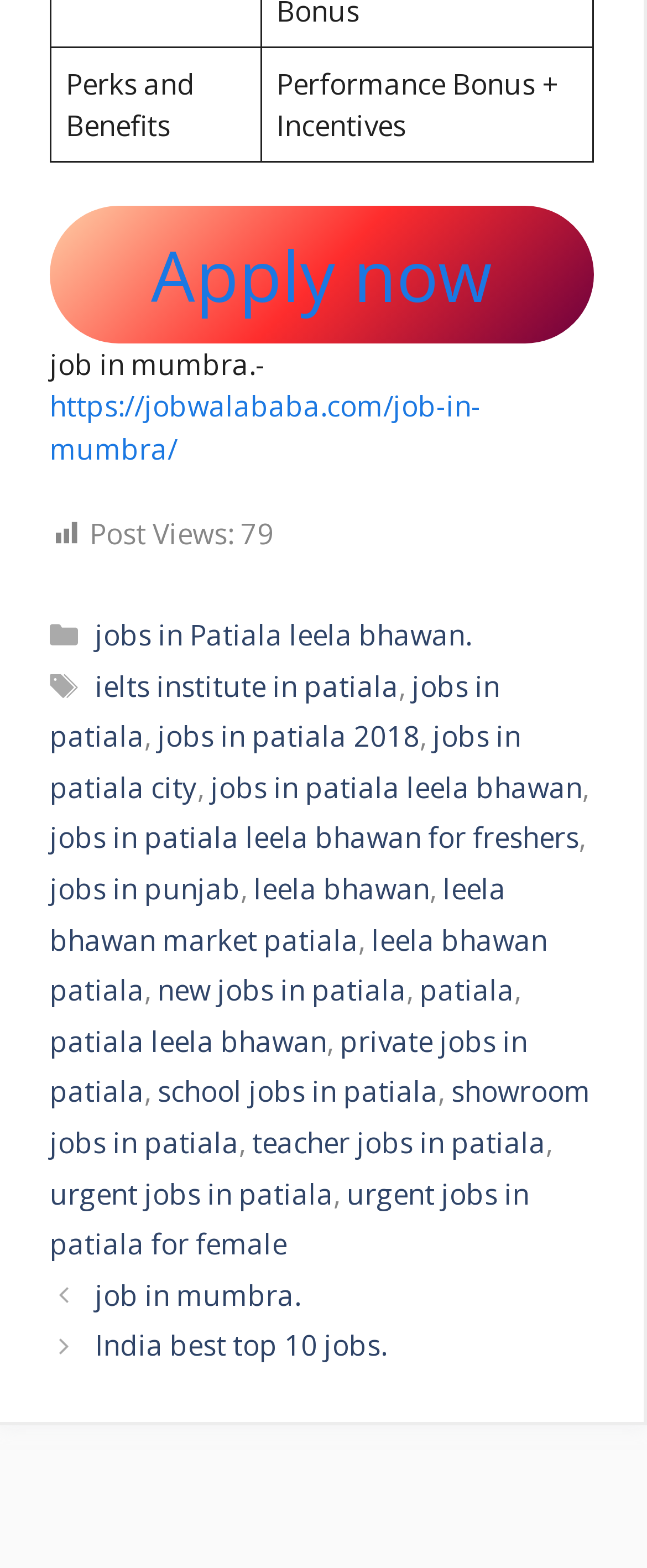What is the post view count?
Answer the question with a thorough and detailed explanation.

The post view count is mentioned in the StaticText element with the text '79' which is located below the job title and above the footer section.